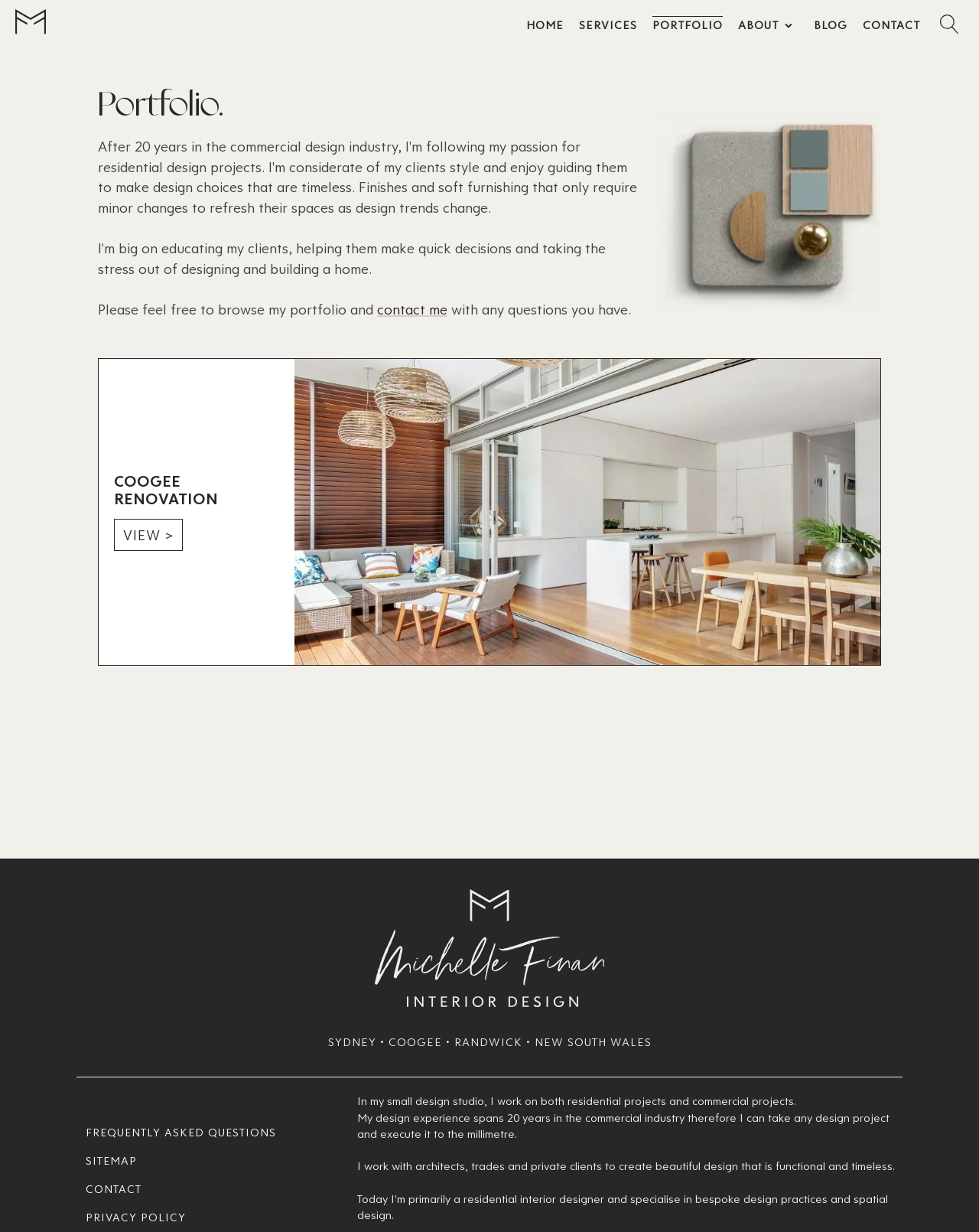Find and indicate the bounding box coordinates of the region you should select to follow the given instruction: "view COOGEE RENOVATION project".

[0.116, 0.421, 0.187, 0.447]